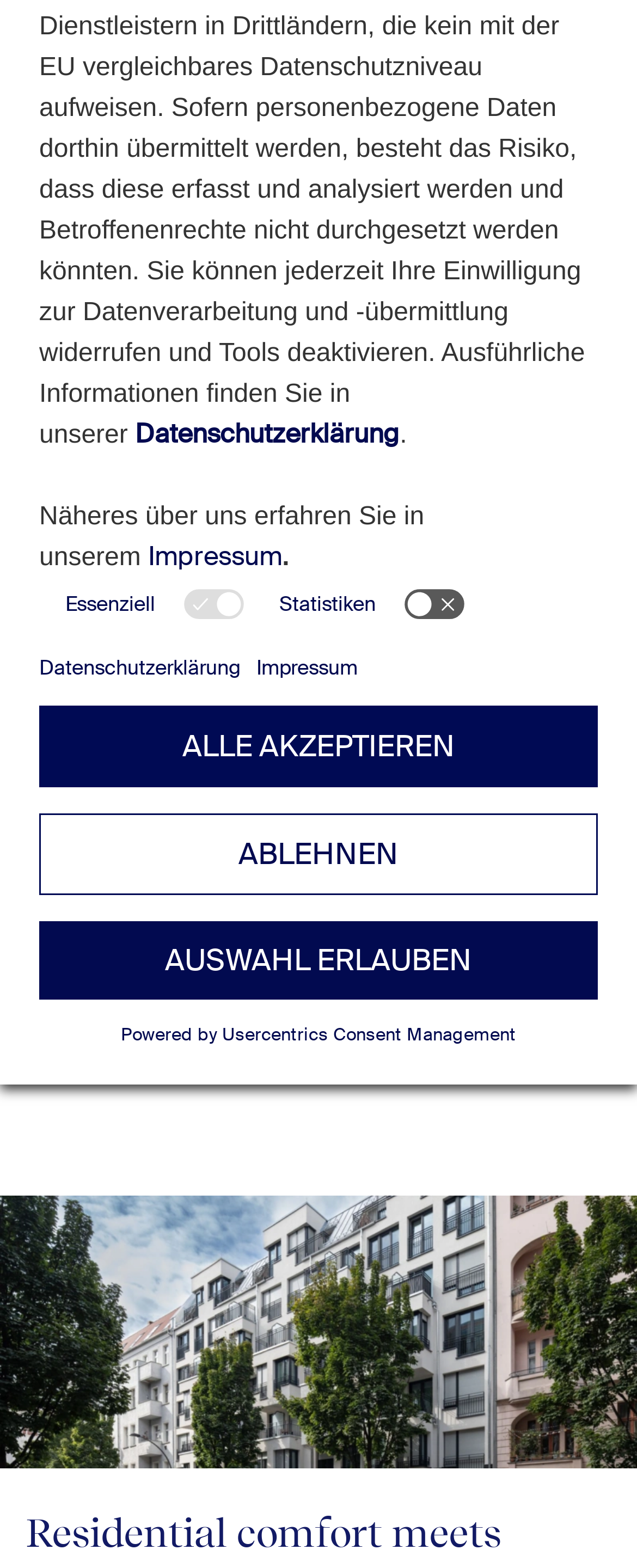Locate and extract the headline of this webpage.

Sir Helga: Residential comfort meets hospitality expertise